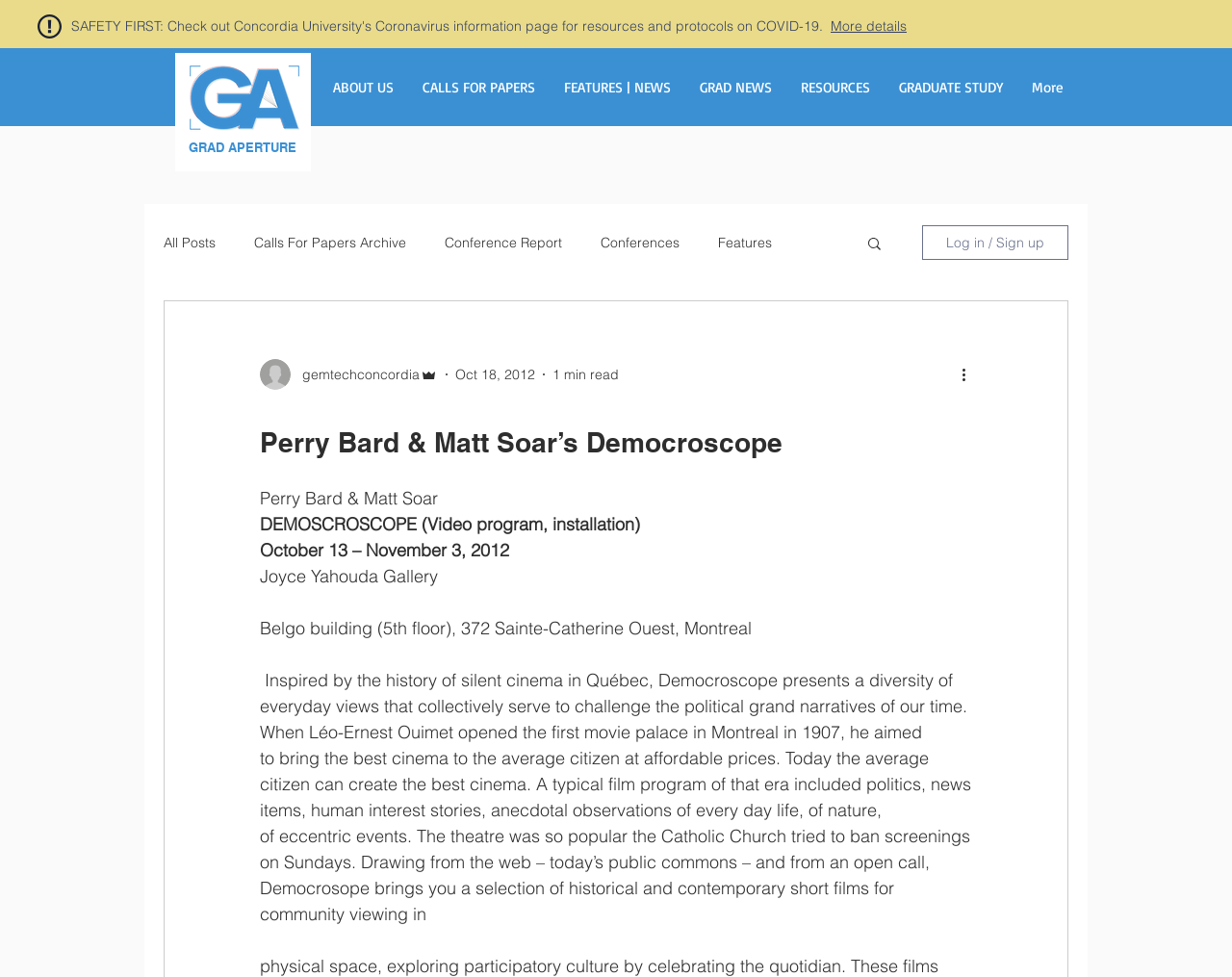Write an elaborate caption that captures the essence of the webpage.

This webpage appears to be a blog or news site focused on film and media studies. At the top of the page, there is a navigation menu with links to various categories, including "blog", "calls for papers", "features", "news", "resources", and "graduate study". Below this menu, there is a search button and a login/signup button.

The main content of the page is a post about an event called "Democroscope" by Perry Bard and Matt Soar, which took place from October 13 to November 3, 2012, at the Joyce Yahouda Gallery in Montreal. The post includes a brief description of the event, which was inspired by the history of silent cinema in Québec and featured a selection of short films for community viewing.

To the left of the main content, there is a sidebar with links to various categories, including "all posts", "calls for papers archive", "conference report", "conferences", "features", "film festivals", and "news". There are also links to specific posts, such as "GRAD APERTURE" and "Grad Aperture (2020-10-19)-01.png", which appears to be an image.

At the bottom of the page, there is a footer with links to "about us", "calls for papers", "features", "news", "resources", and "graduate study". There is also a link to "more" which may lead to additional content or categories.

Throughout the page, there are several images, including a writer's picture and an image of a gemtechconcordia logo. The overall layout of the page is organized and easy to navigate, with clear headings and concise text.